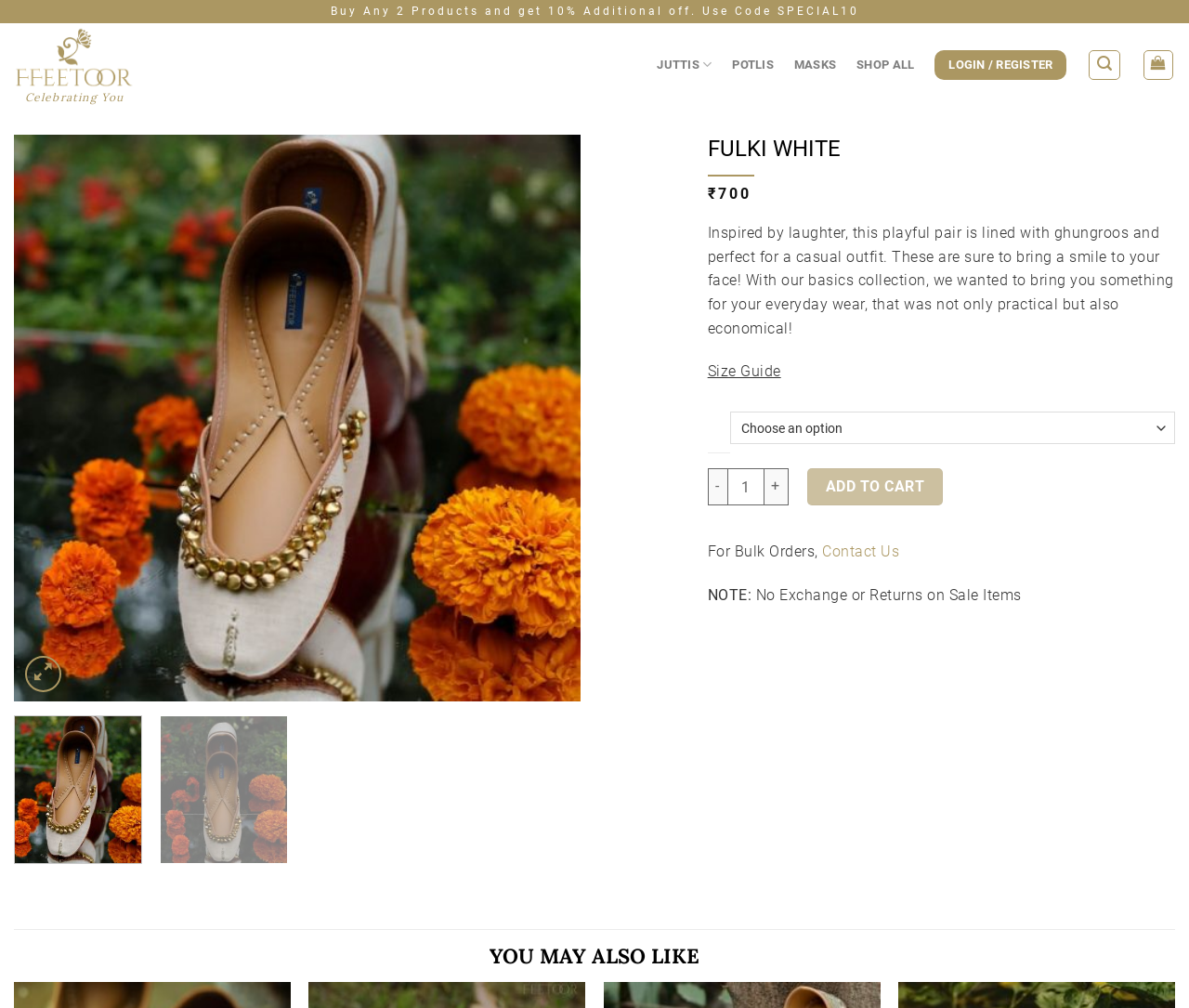Identify the bounding box coordinates of the clickable region necessary to fulfill the following instruction: "Click on the 'ADD TO CART' button". The bounding box coordinates should be four float numbers between 0 and 1, i.e., [left, top, right, bottom].

[0.679, 0.465, 0.793, 0.502]